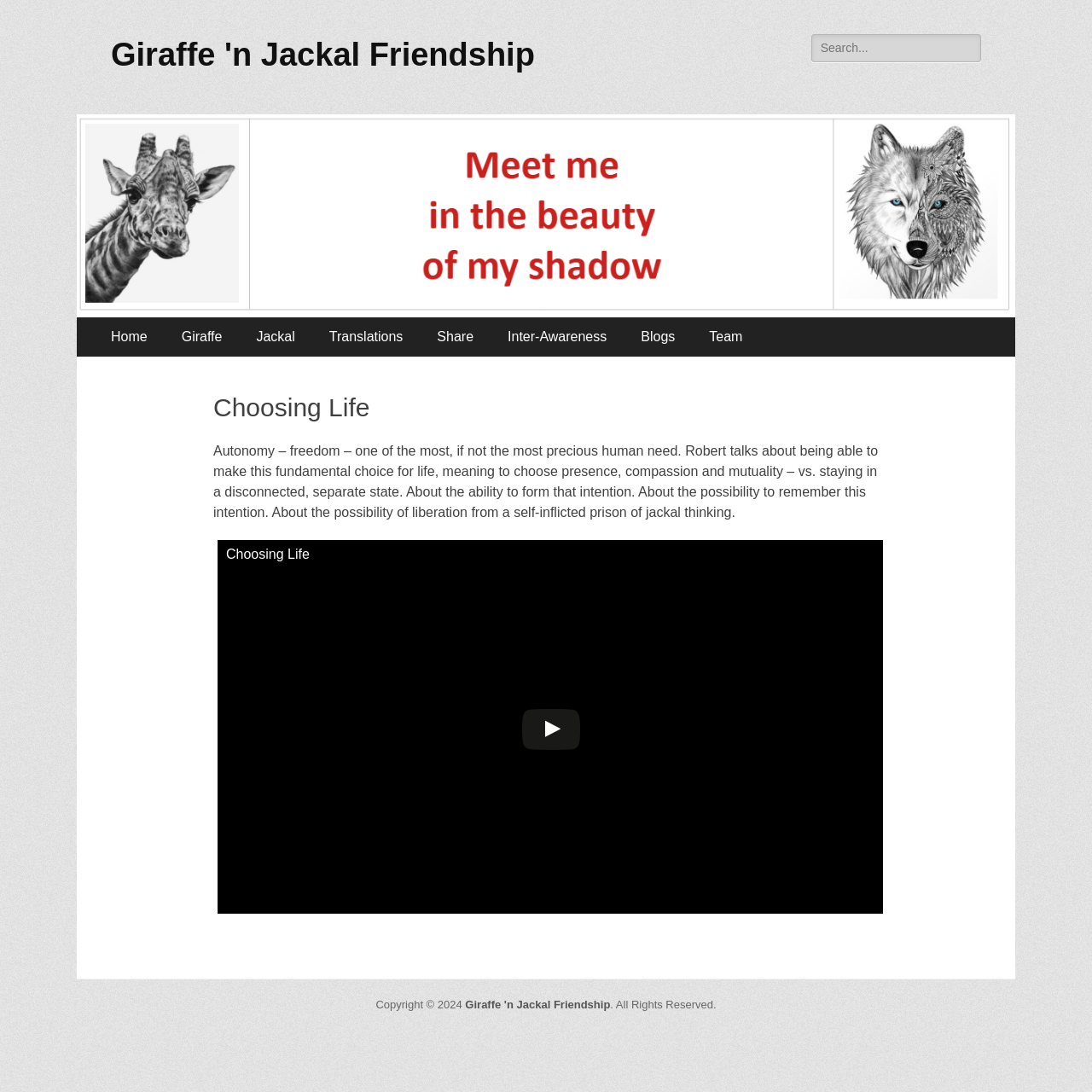What is the year of copyright?
Using the image as a reference, give a one-word or short phrase answer.

2024